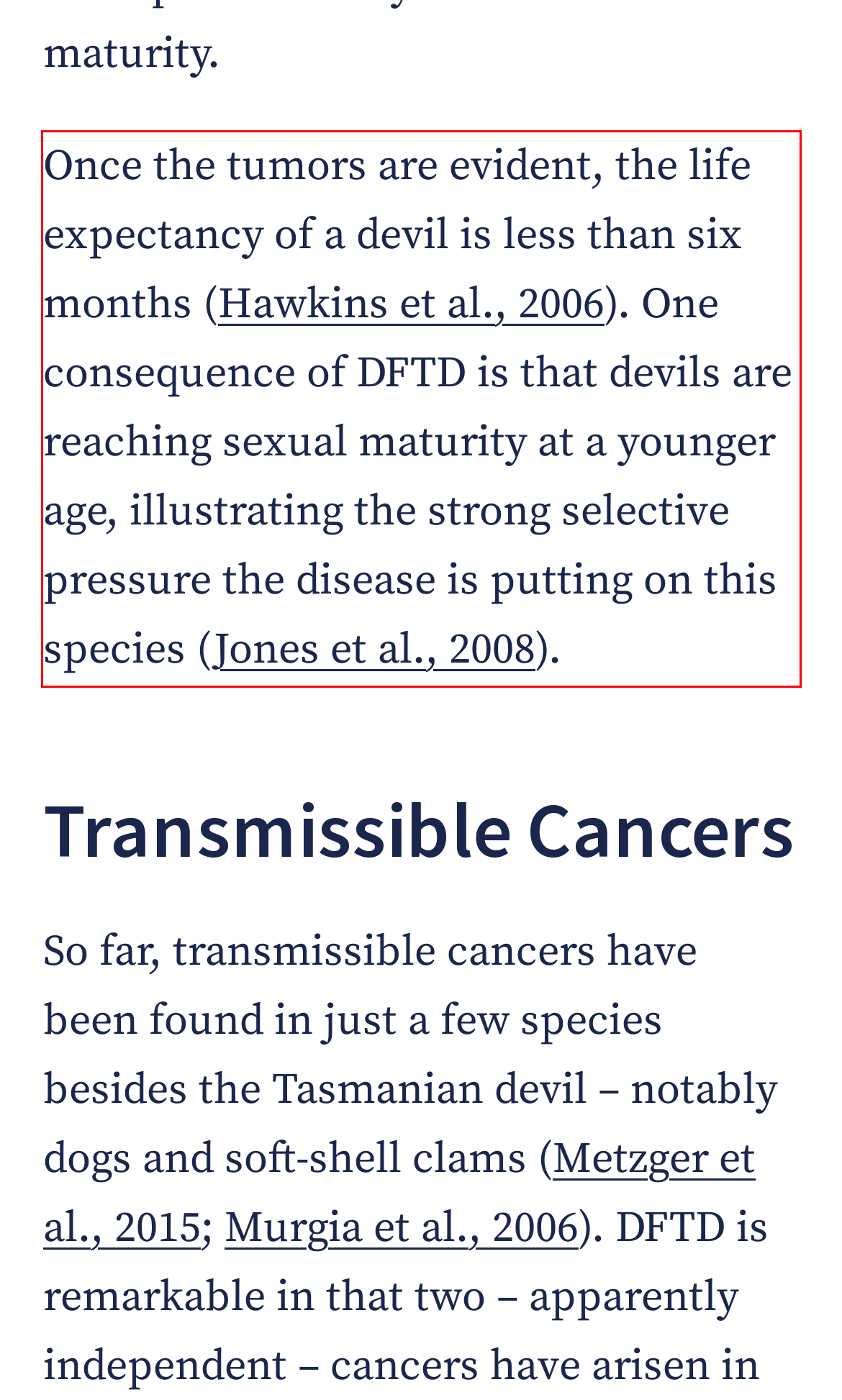Identify the text inside the red bounding box in the provided webpage screenshot and transcribe it.

Once the tumors are evident, the life expectancy of a devil is less than six months (Hawkins et al., 2006). One consequence of DFTD is that devils are reaching sexual maturity at a younger age, illustrating the strong selective pressure the disease is putting on this species (Jones et al., 2008).